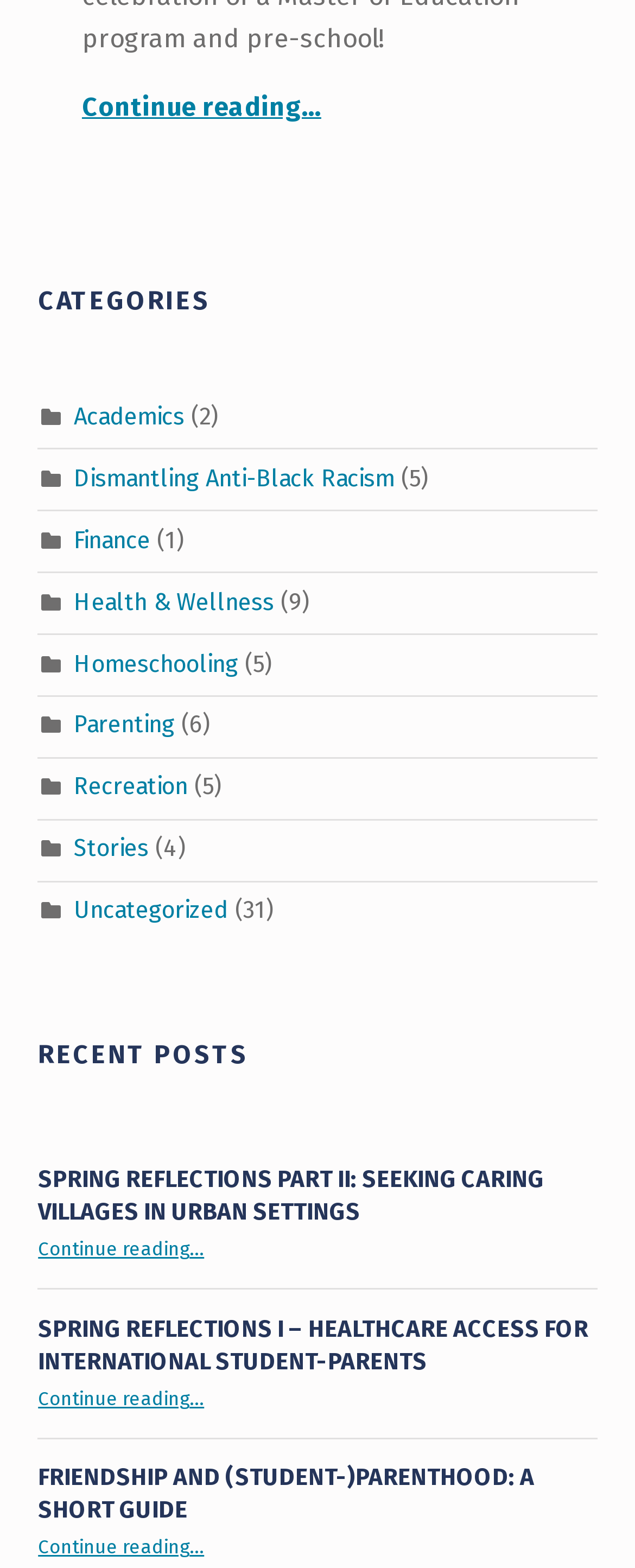Can you find the bounding box coordinates of the area I should click to execute the following instruction: "Click on the 'Academics' category"?

[0.117, 0.256, 0.291, 0.275]